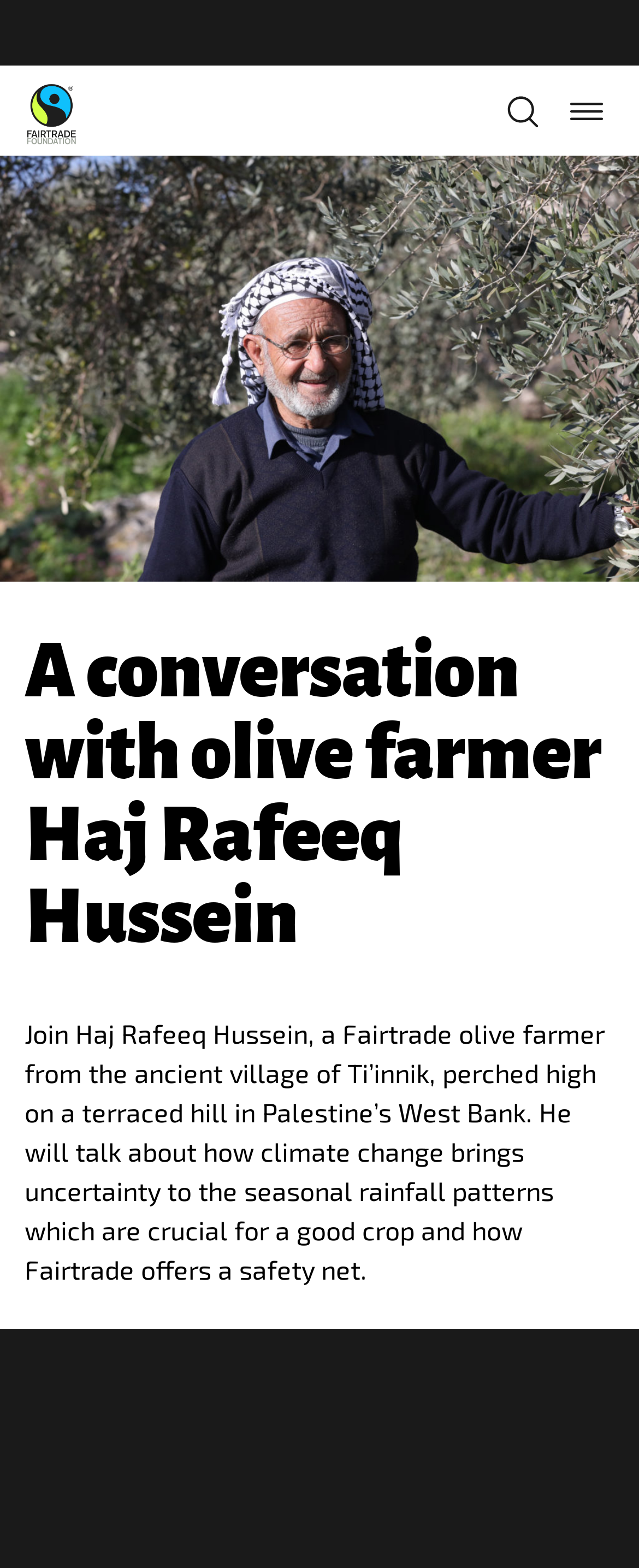What does Fairtrade offer to Haj Rafeeq Hussein? Refer to the image and provide a one-word or short phrase answer.

A safety net